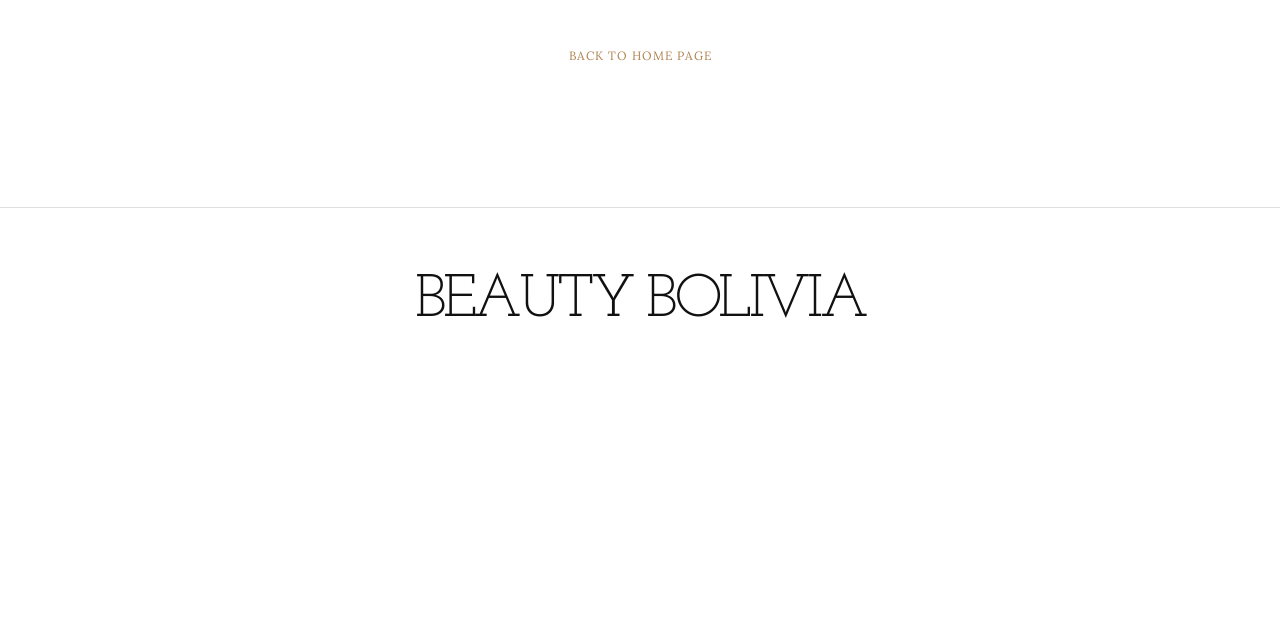Provide the bounding box coordinates of the HTML element described as: "Back to Home Page". The bounding box coordinates should be four float numbers between 0 and 1, i.e., [left, top, right, bottom].

[0.444, 0.073, 0.556, 0.102]